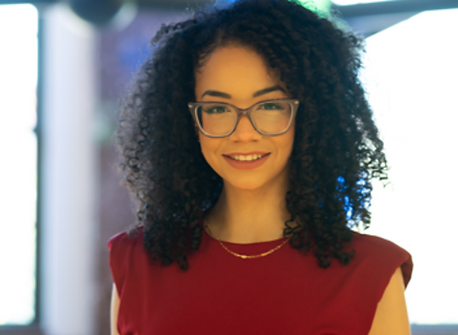Please provide a brief answer to the following inquiry using a single word or phrase:
Where did Indigo Williams earn her B.Sc in Chemistry?

Purdue University